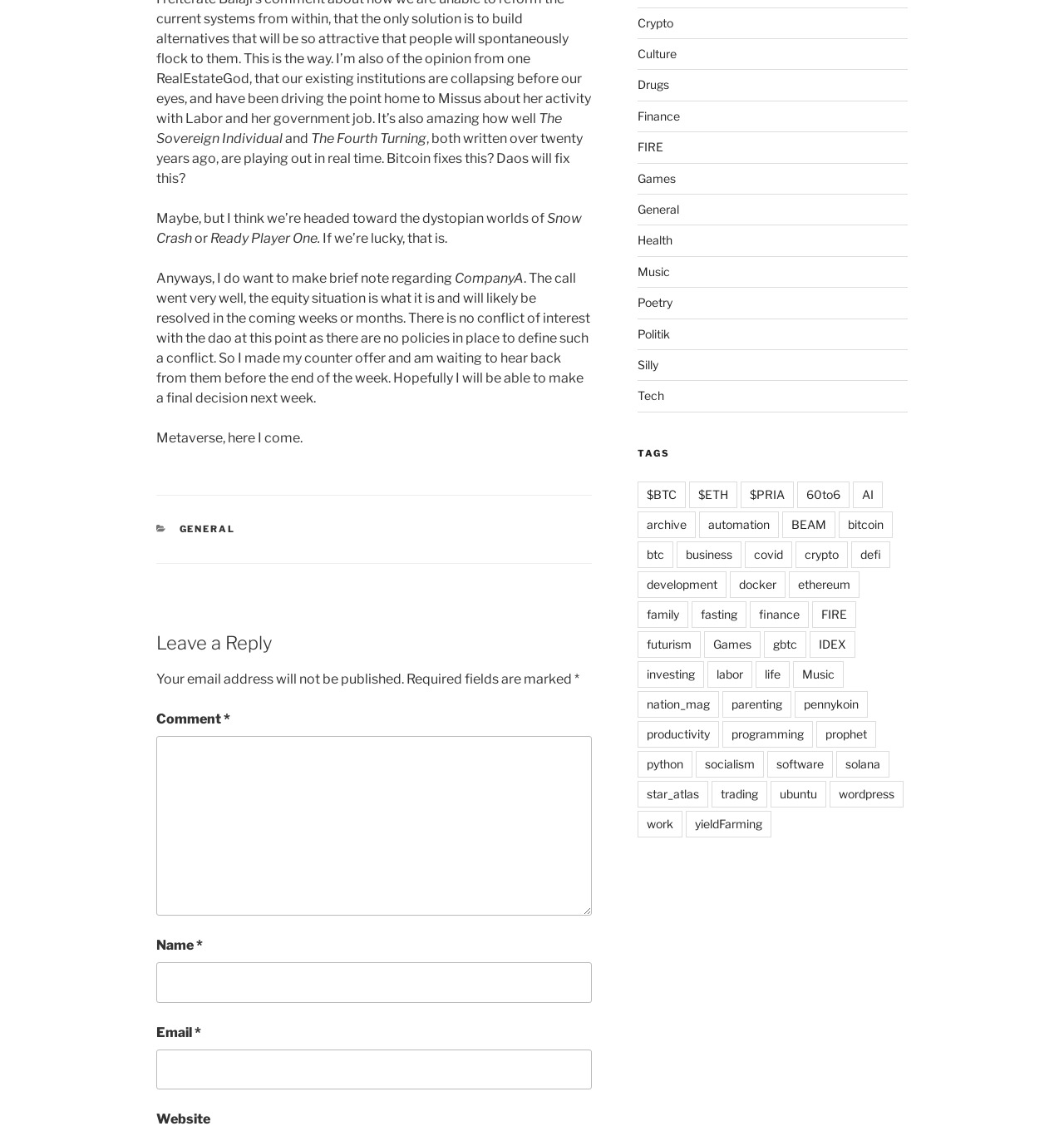What is the purpose of the textbox at the bottom of the webpage?
Provide a short answer using one word or a brief phrase based on the image.

Leave a reply